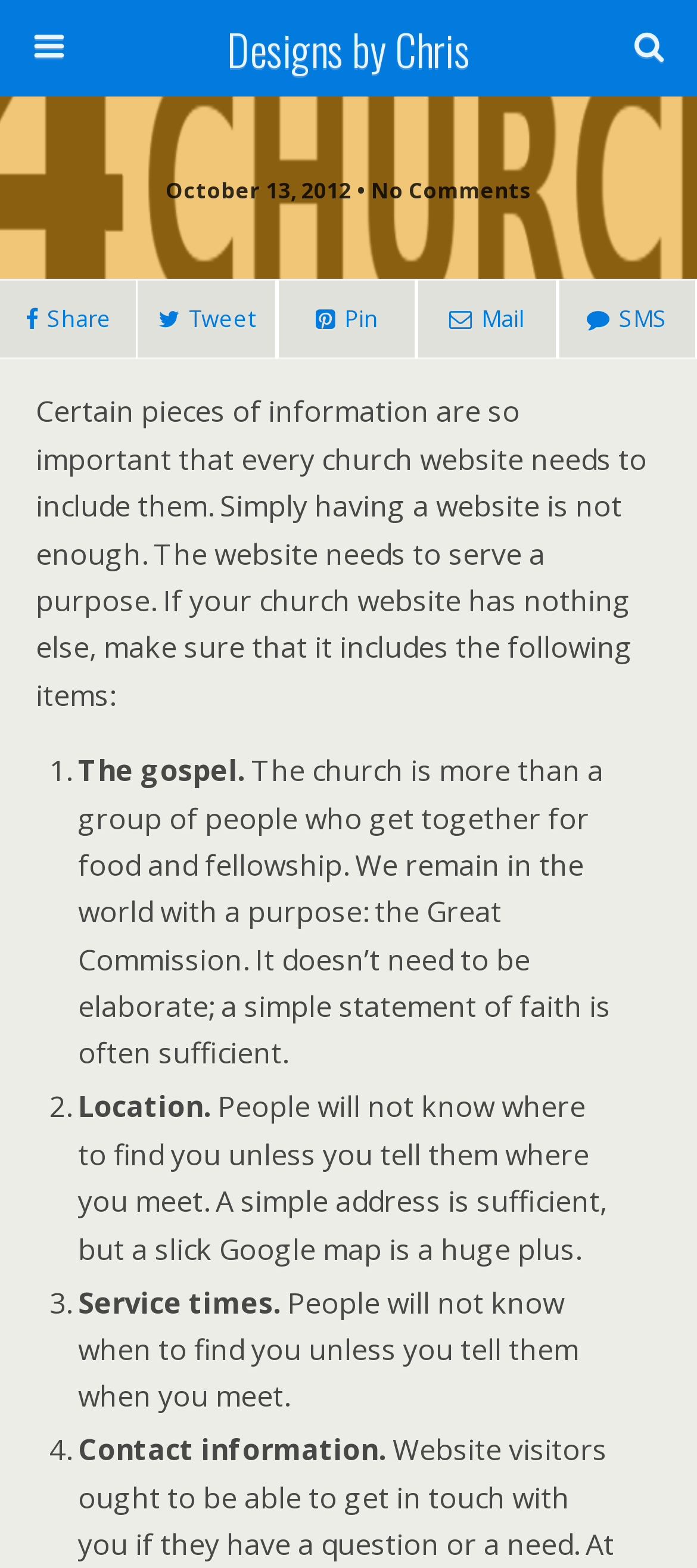What is the author's purpose in writing this article?
Refer to the image and respond with a one-word or short-phrase answer.

To inform